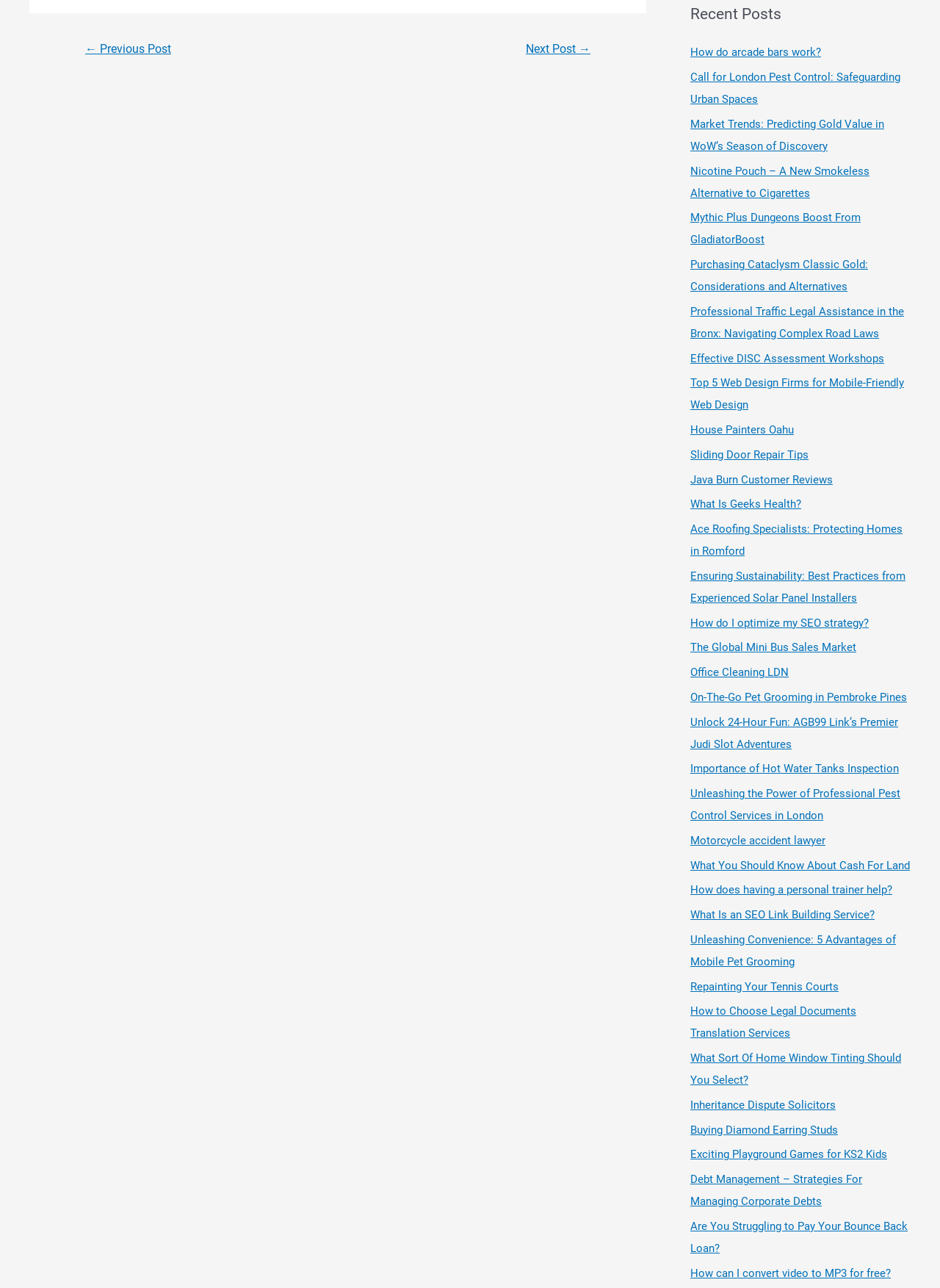Determine the bounding box coordinates of the clickable element to complete this instruction: "Go to the previous post". Provide the coordinates in the format of four float numbers between 0 and 1, [left, top, right, bottom].

[0.072, 0.028, 0.201, 0.05]